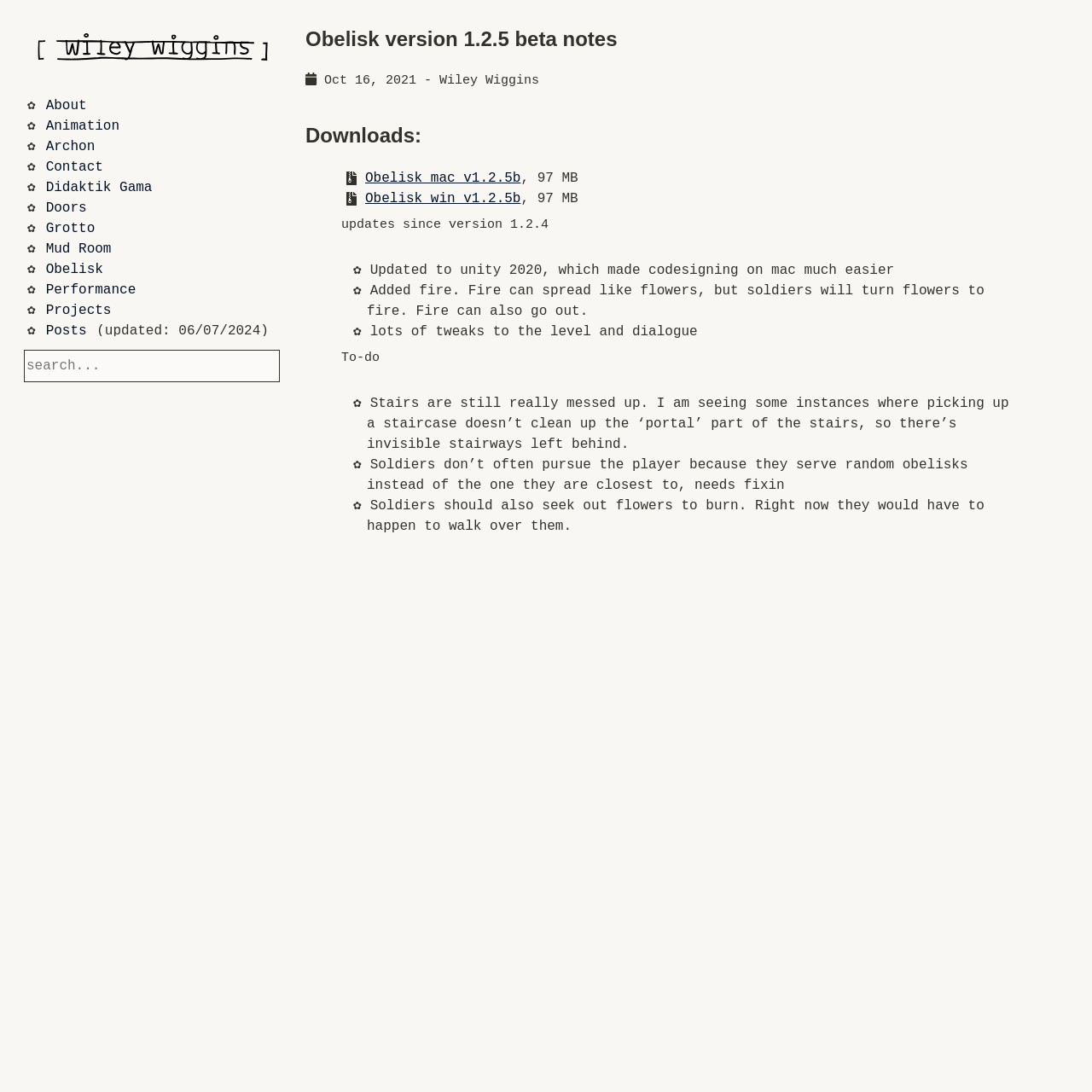What is the size of the Obelisk_mac file?
From the image, respond with a single word or phrase.

97 MB